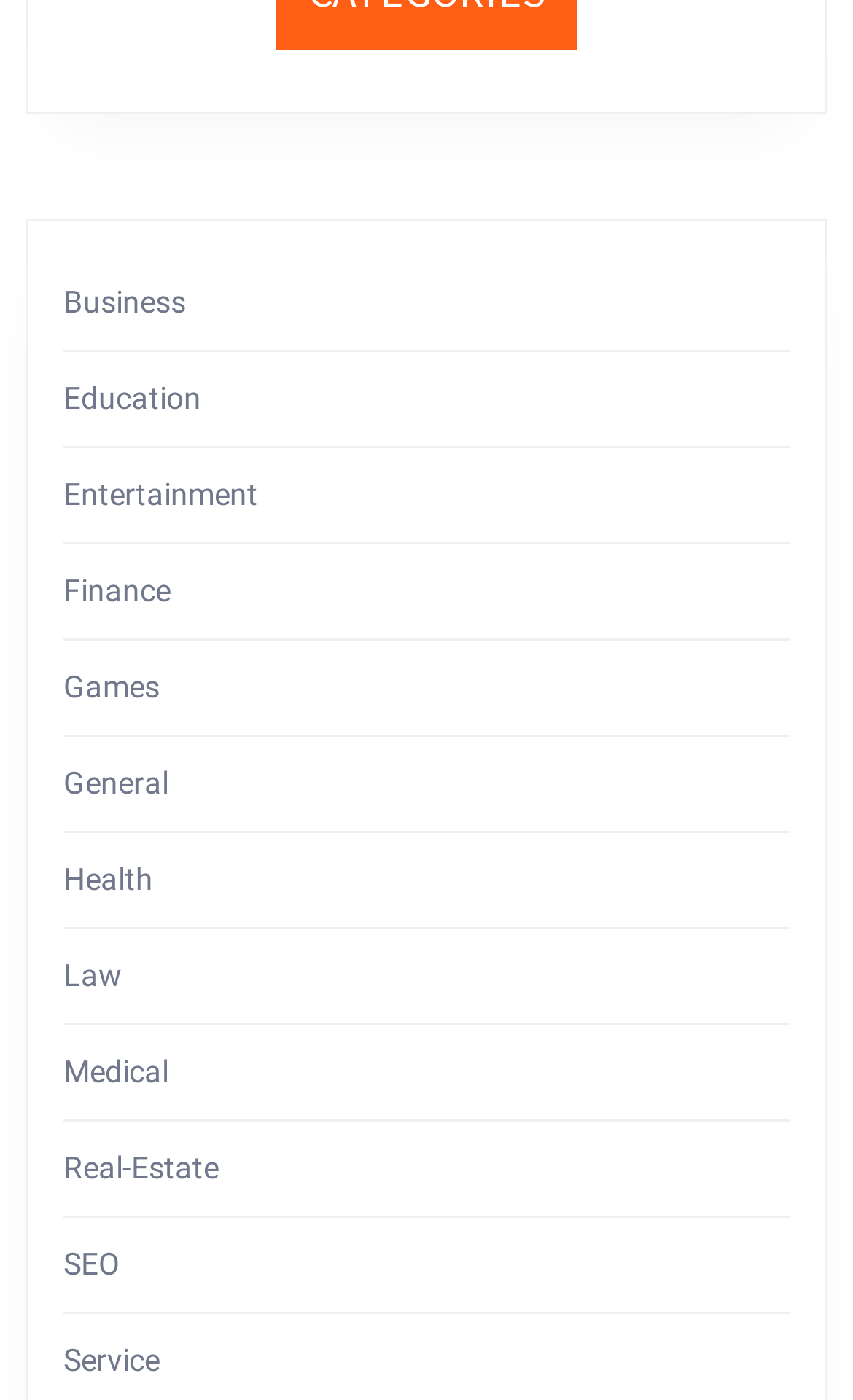Please identify the bounding box coordinates of the element on the webpage that should be clicked to follow this instruction: "Explore Games". The bounding box coordinates should be given as four float numbers between 0 and 1, formatted as [left, top, right, bottom].

[0.074, 0.478, 0.187, 0.503]